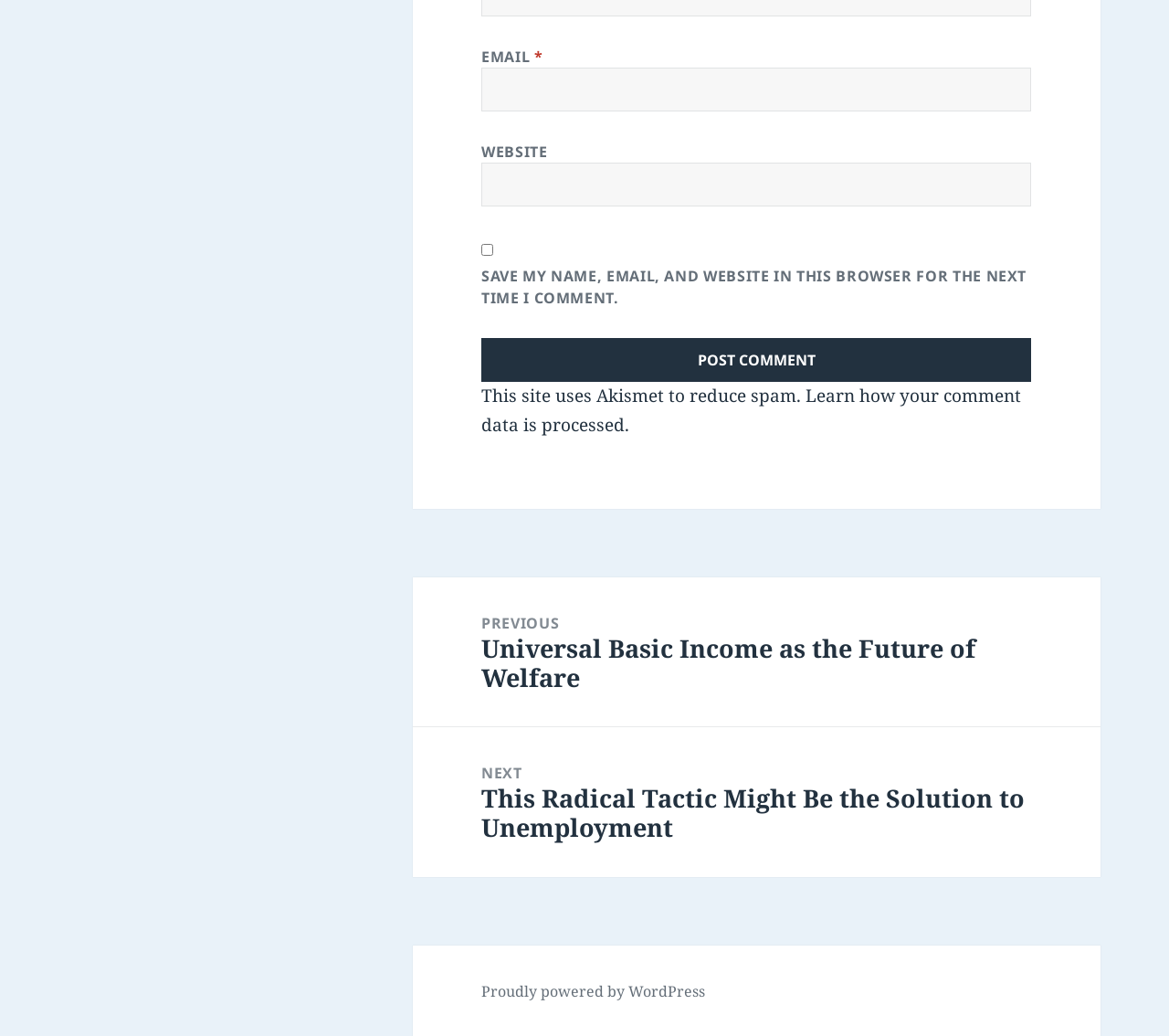What is the website built with?
Please use the visual content to give a single word or phrase answer.

WordPress